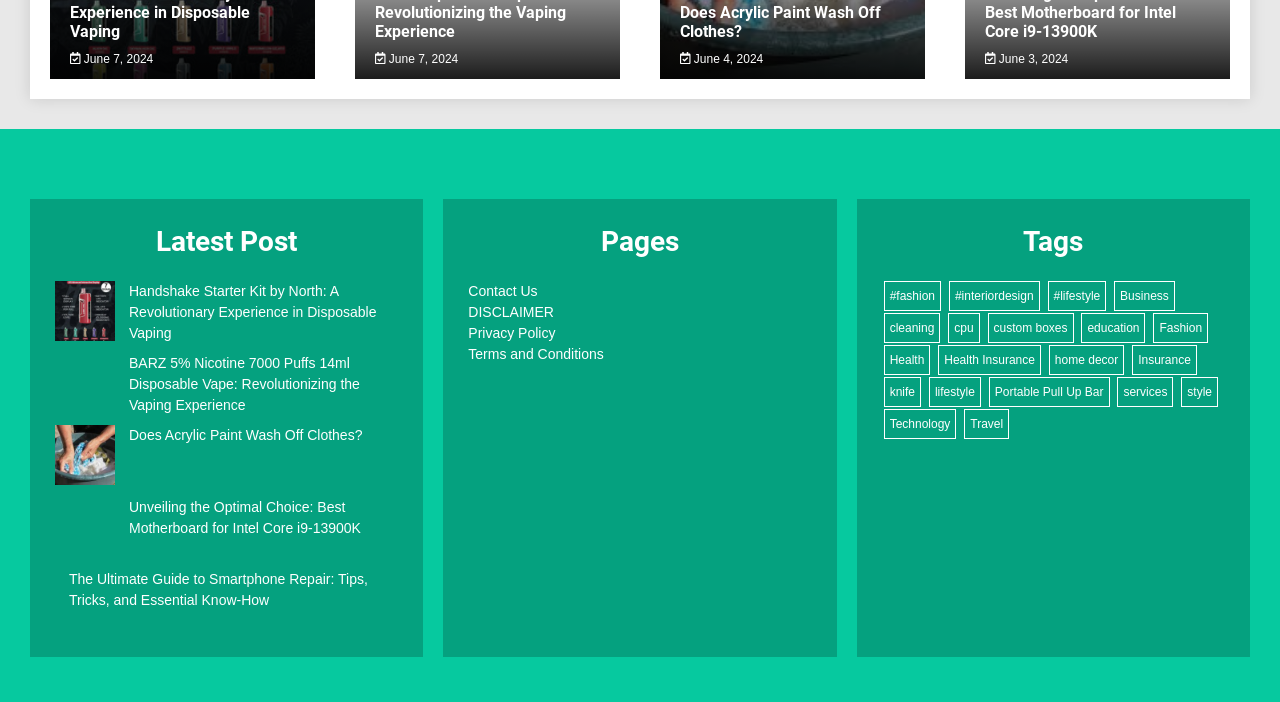Identify the bounding box for the element characterized by the following description: "3 Minutes".

[0.039, 0.093, 0.246, 0.116]